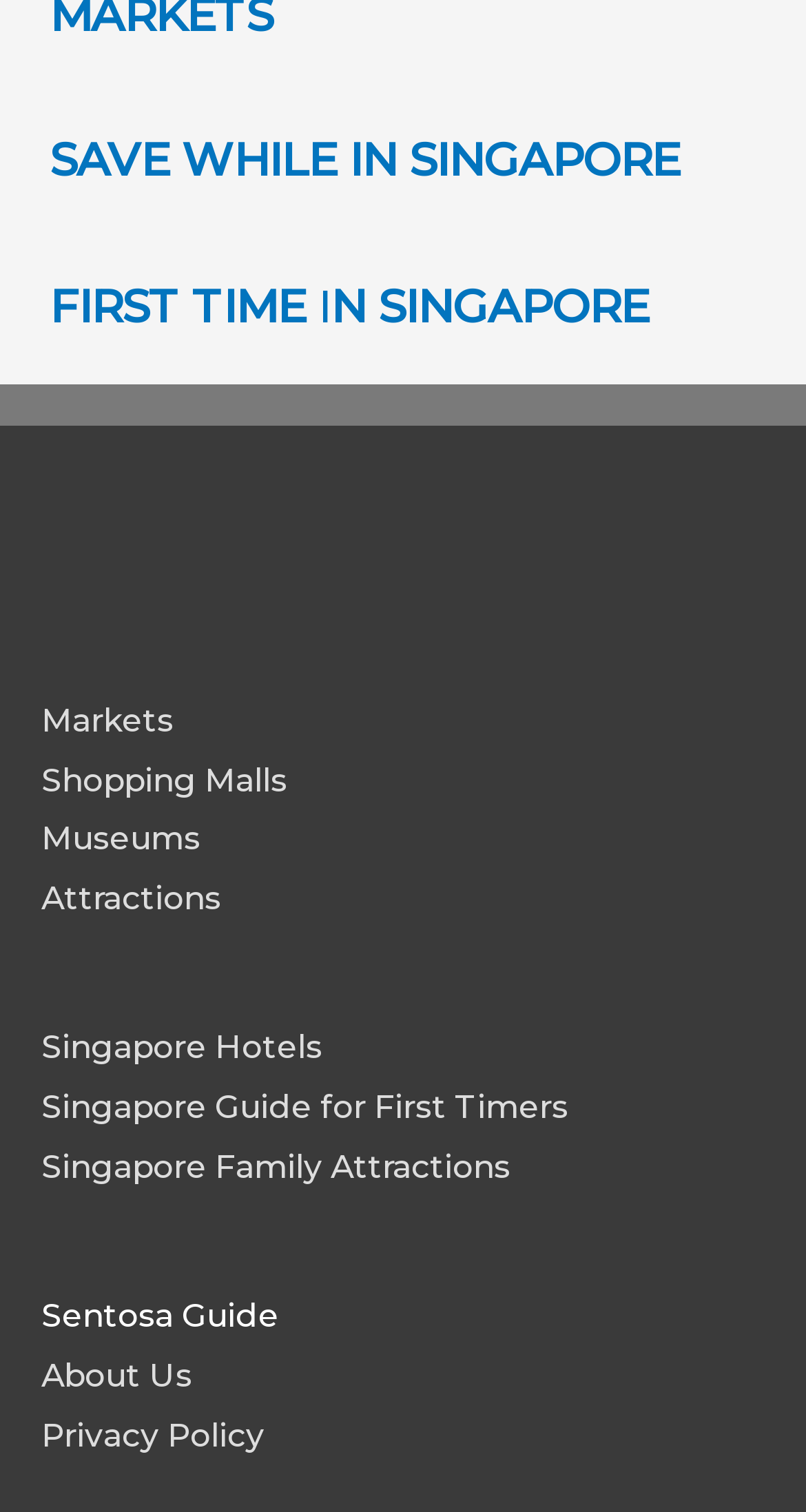Find and provide the bounding box coordinates for the UI element described here: "FIRST TIME IN SINGAPORE". The coordinates should be given as four float numbers between 0 and 1: [left, top, right, bottom].

[0.061, 0.185, 0.805, 0.22]